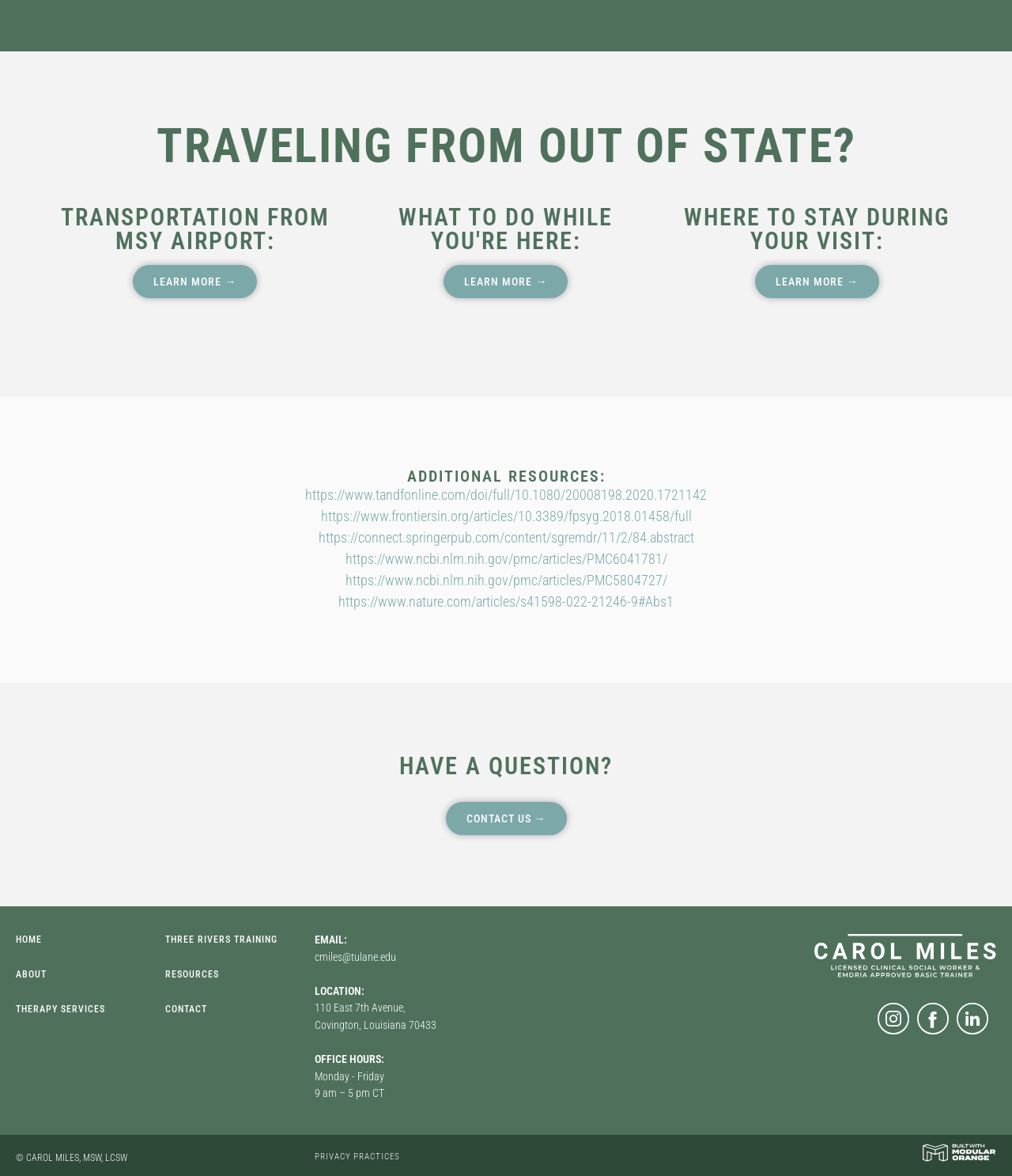Could you provide the bounding box coordinates for the portion of the screen to click to complete this instruction: "Visit the home page"?

[0.016, 0.794, 0.041, 0.804]